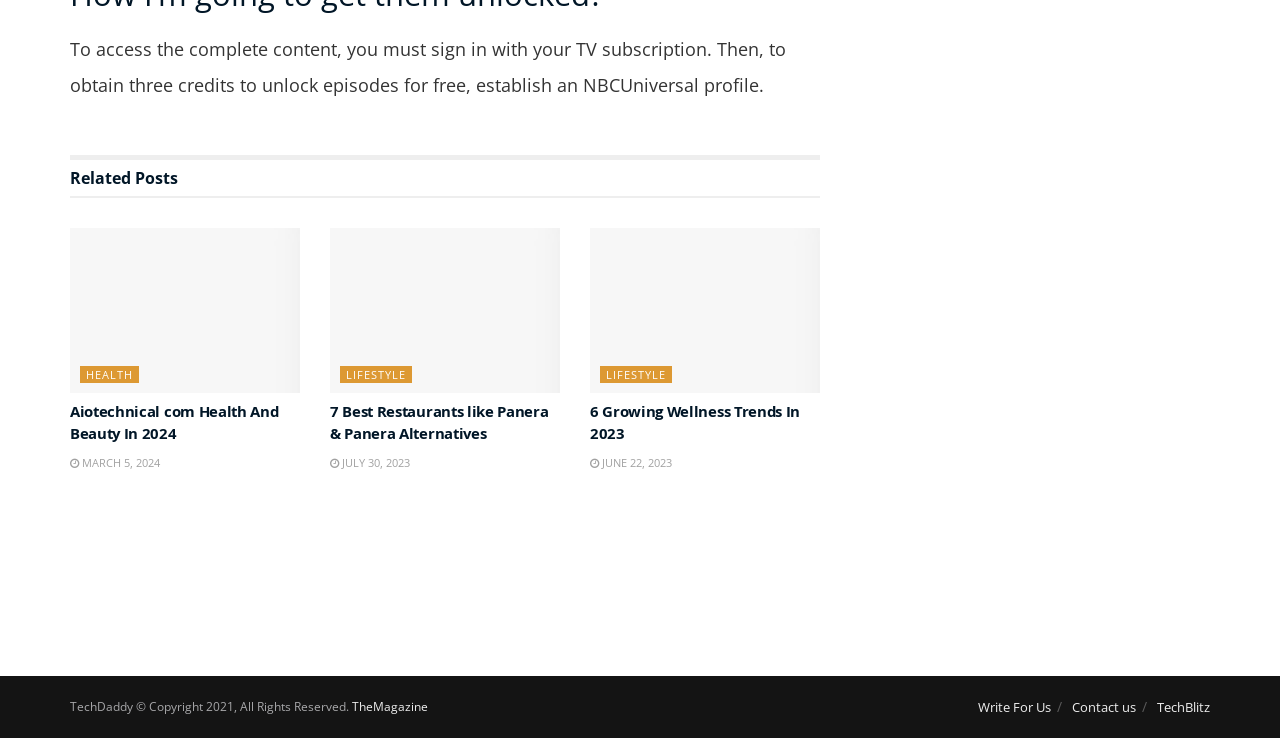Find the bounding box coordinates of the element you need to click on to perform this action: 'Explore Wellness Trends'. The coordinates should be represented by four float values between 0 and 1, in the format [left, top, right, bottom].

[0.461, 0.309, 0.641, 0.532]